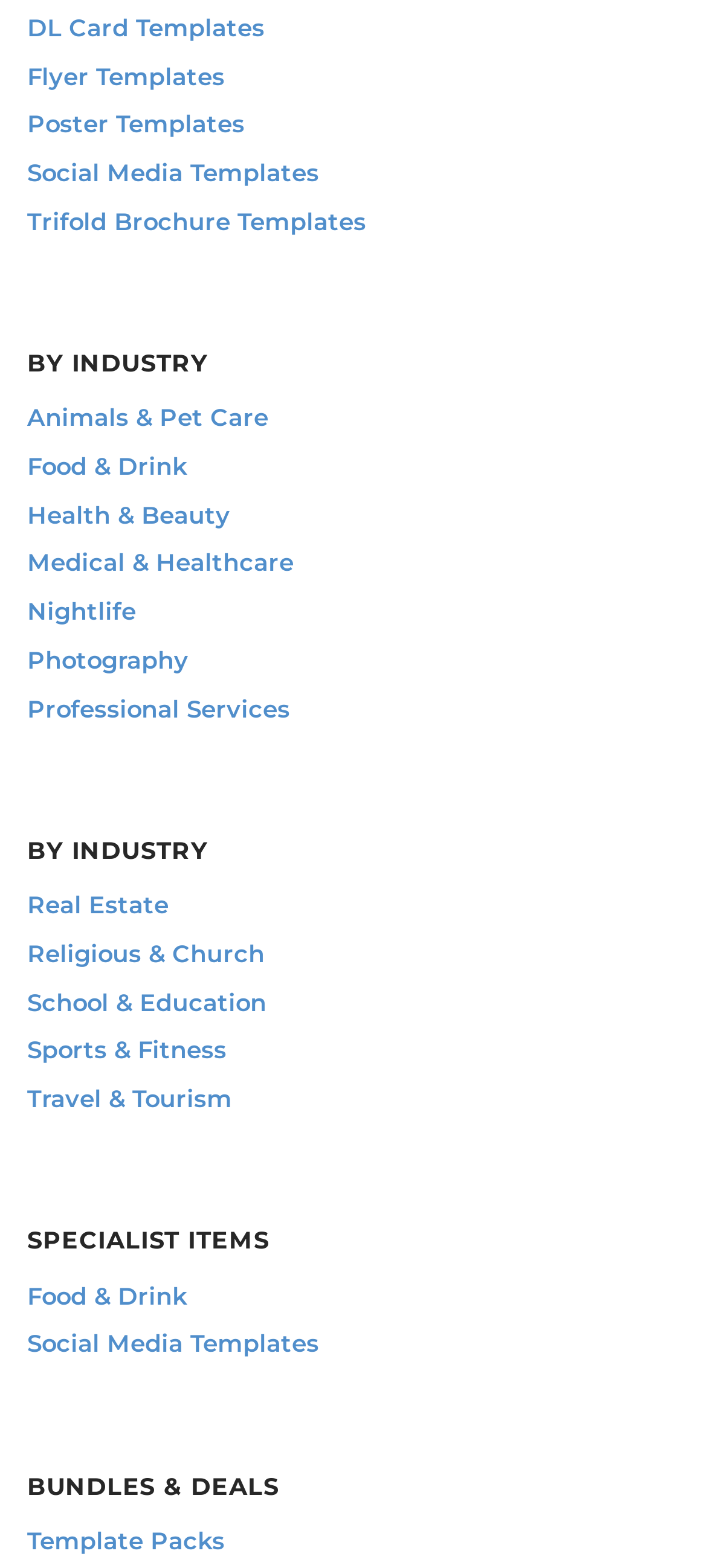How many sections are there on the webpage?
Based on the visual details in the image, please answer the question thoroughly.

Upon examining the webpage, I identified three distinct sections: 'BY INDUSTRY', 'SPECIALIST ITEMS', and 'BUNDLES & DEALS'. These sections are separated by headings and contain different types of links, indicating that they are separate categories.